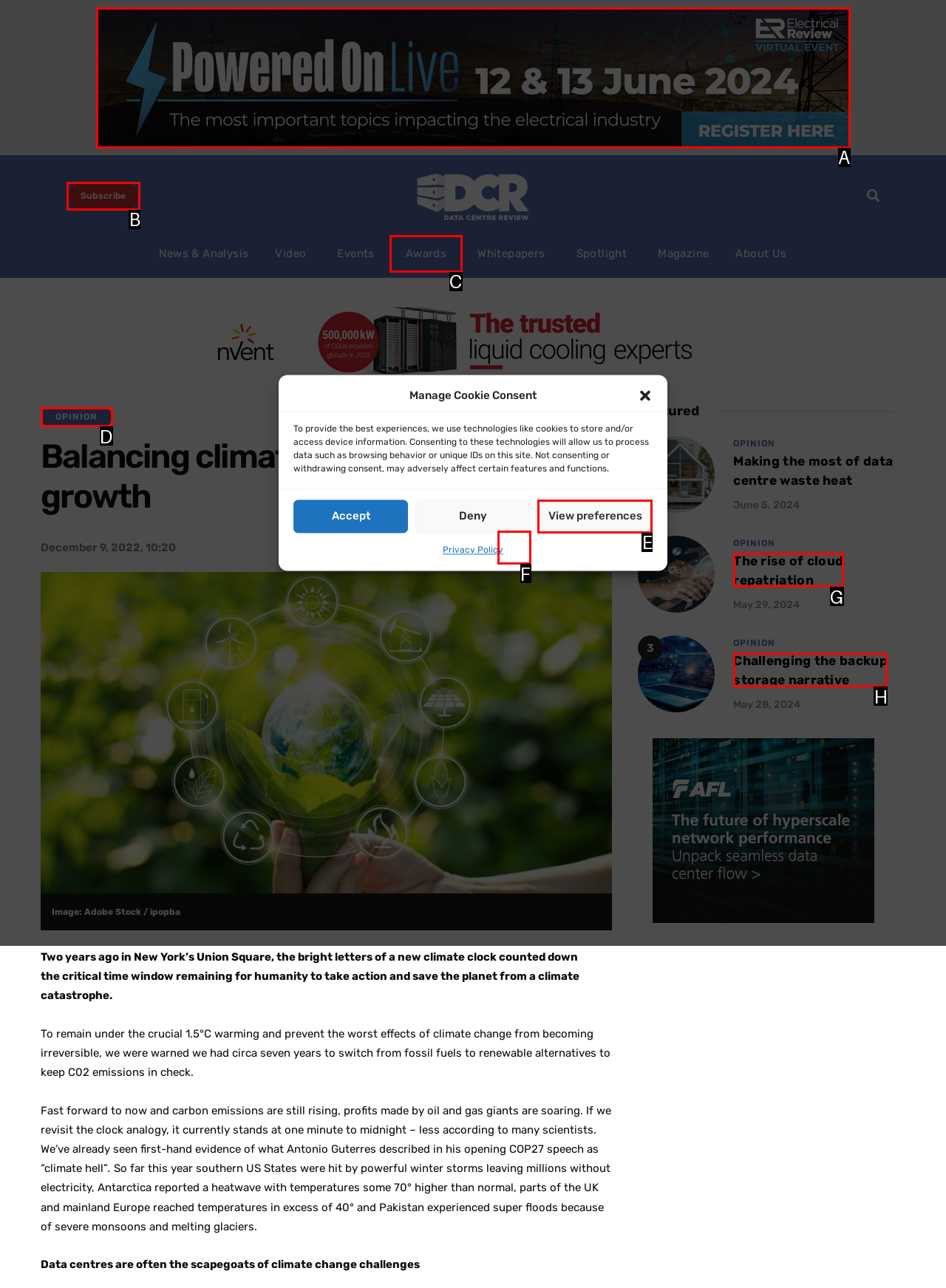Given the element description: The rise of cloud repatriation
Pick the letter of the correct option from the list.

G